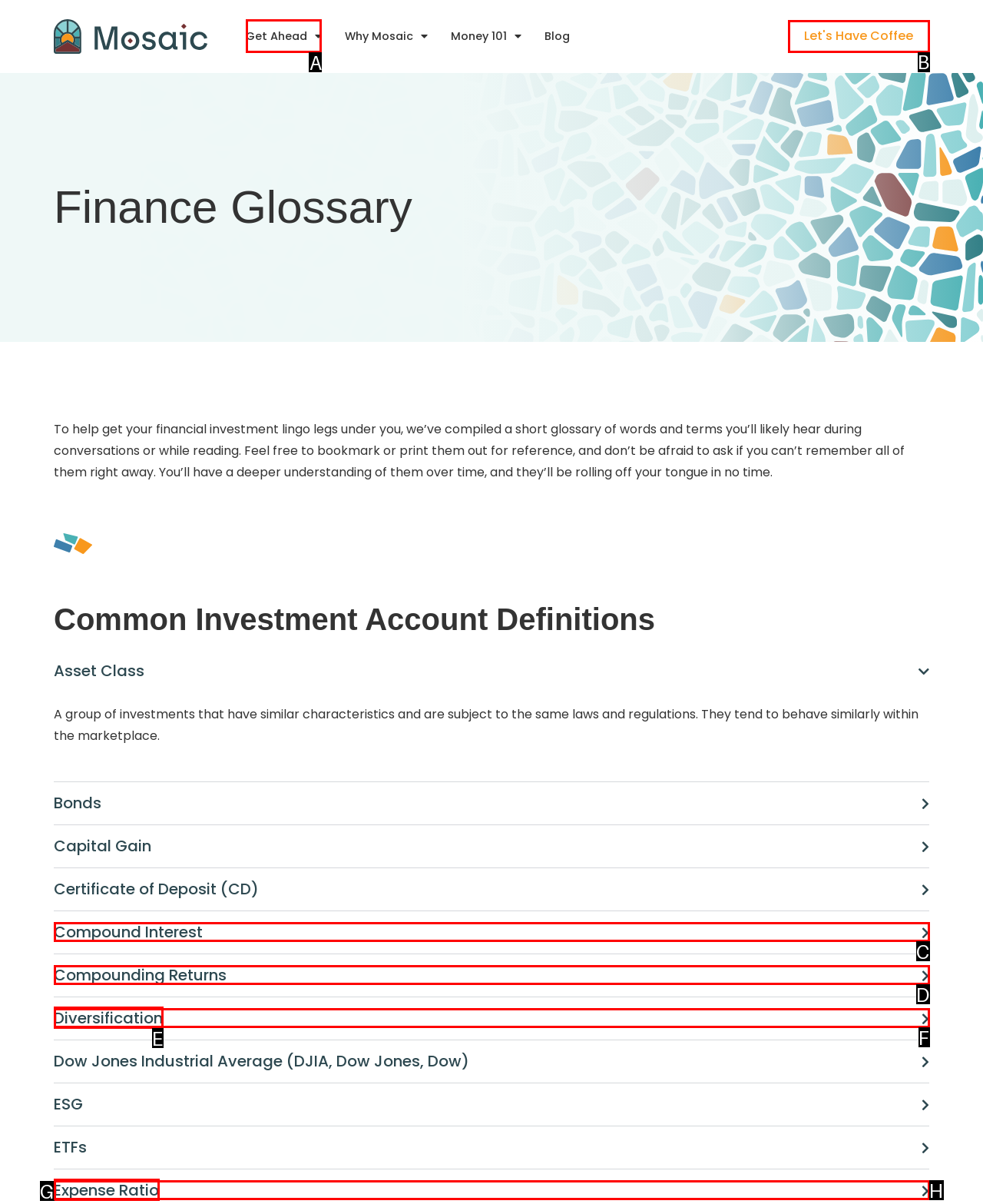Indicate the HTML element that should be clicked to perform the task: Click on 'Get Ahead' Reply with the letter corresponding to the chosen option.

A